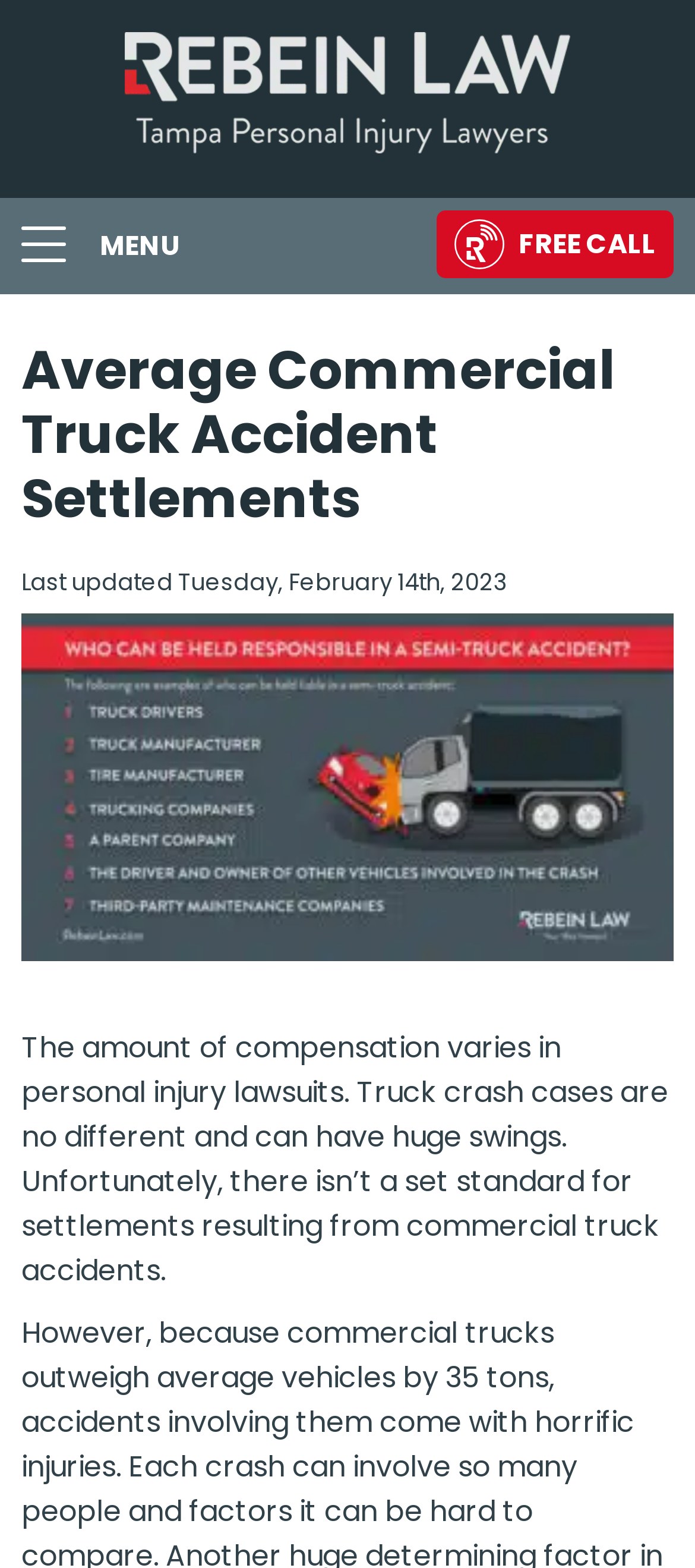What is the name of the law firm? Look at the image and give a one-word or short phrase answer.

Rebein Law